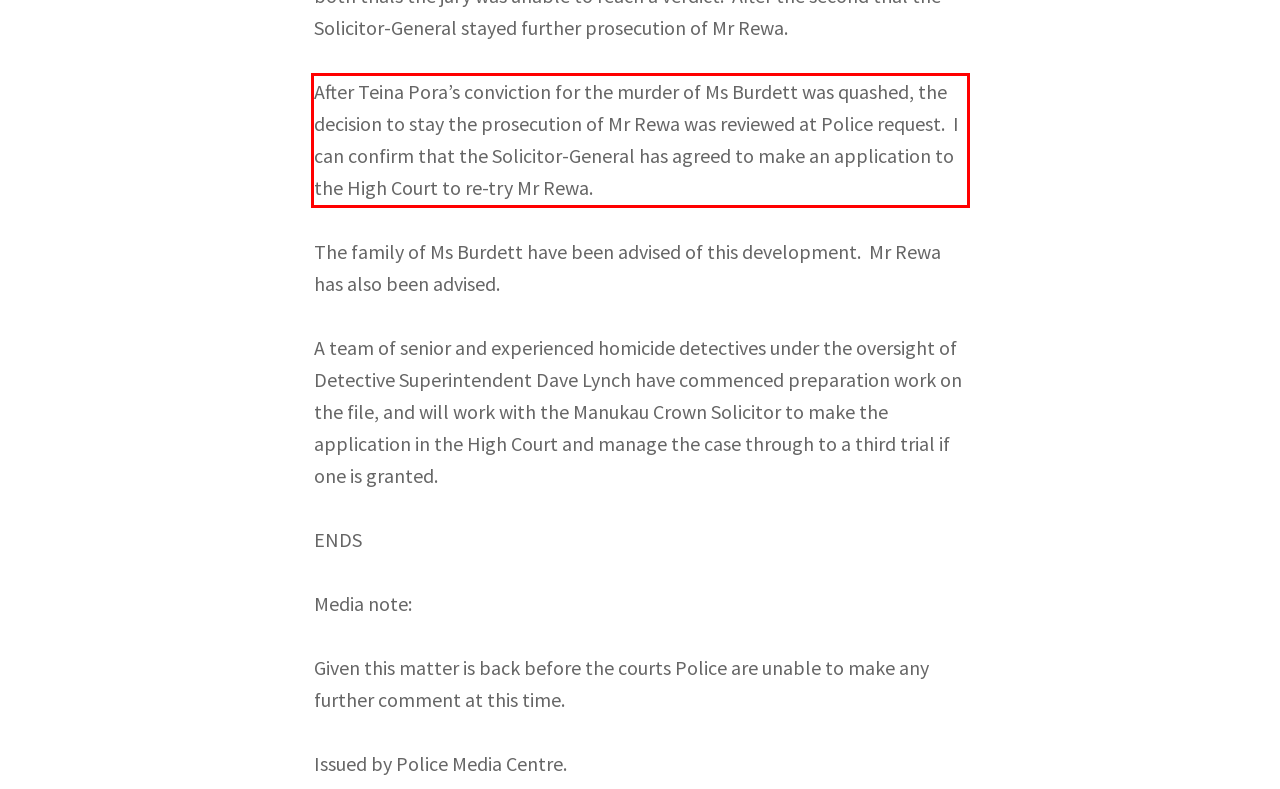Given a screenshot of a webpage with a red bounding box, please identify and retrieve the text inside the red rectangle.

After Teina Pora’s conviction for the murder of Ms Burdett was quashed, the decision to stay the prosecution of Mr Rewa was reviewed at Police request. I can confirm that the Solicitor-General has agreed to make an application to the High Court to re-try Mr Rewa.